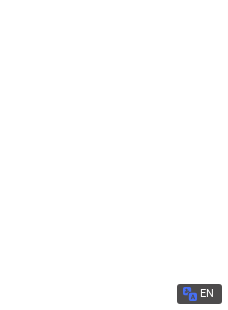What is the release date of this issue?
Provide a comprehensive and detailed answer to the question.

The release date of this issue is explicitly mentioned in the caption as May 10, 2024, which is the date when the magazine was made available.